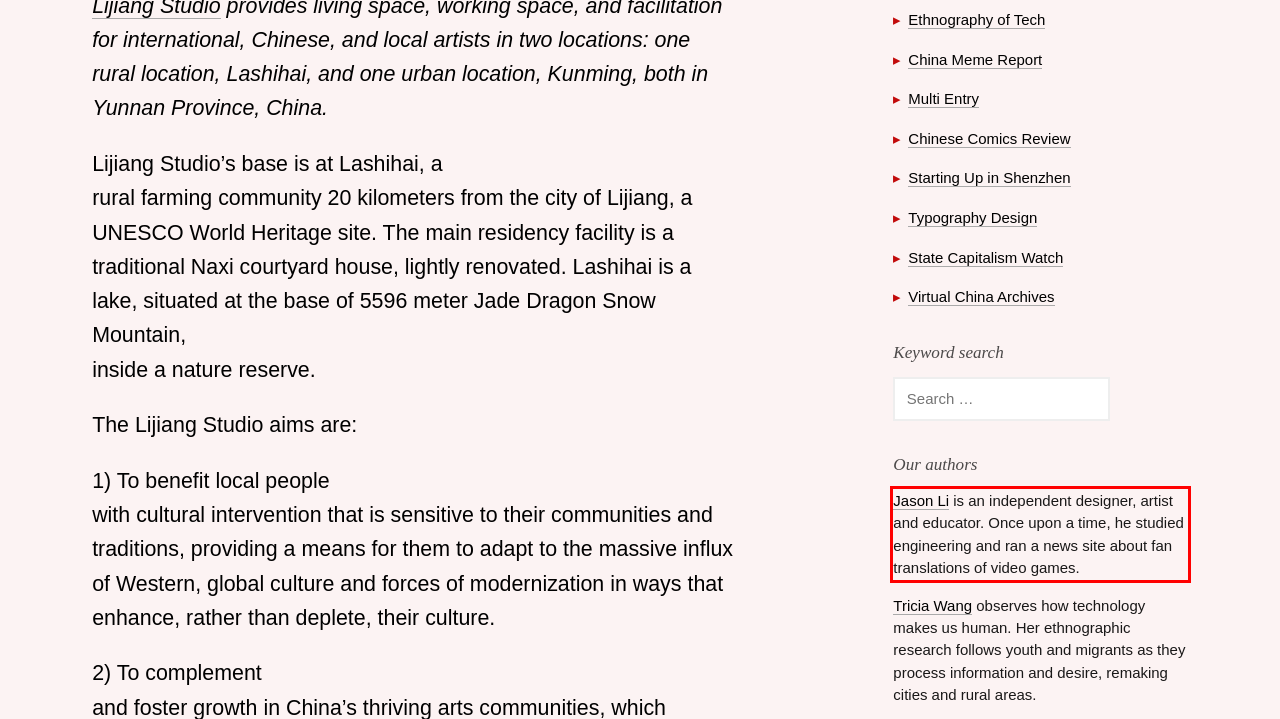Inspect the webpage screenshot that has a red bounding box and use OCR technology to read and display the text inside the red bounding box.

Jason Li is an independent designer, artist and educator. Once upon a time, he studied engineering and ran a news site about fan translations of video games.